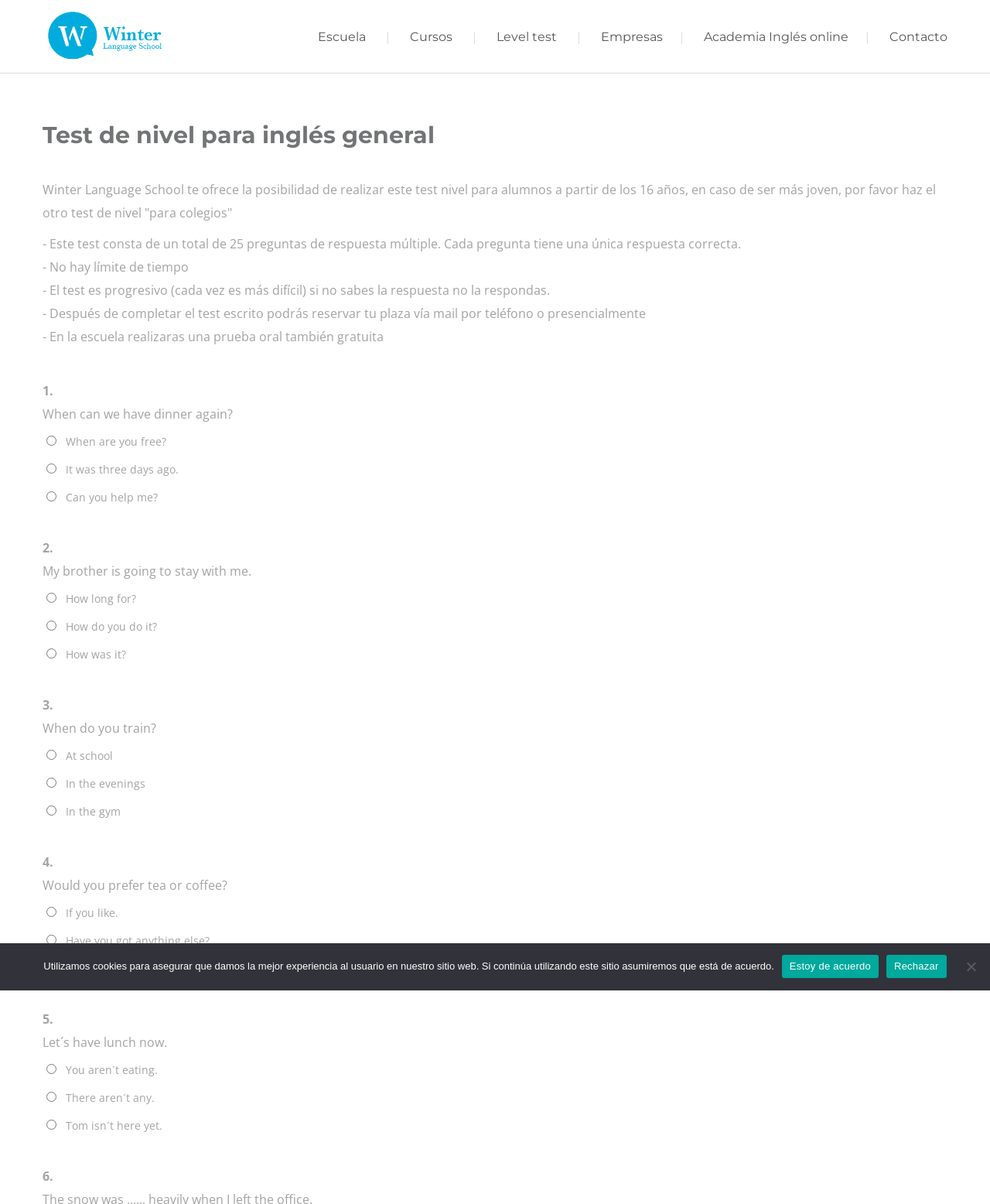Describe the webpage meticulously, covering all significant aspects.

This webpage is a test of English level for adults, provided by Winter Language School. At the top, there is a navigation menu with six links: "Escuela", "Cursos", "Level test", "Empresas", "Academia Inglés online", and "Contacto". 

Below the navigation menu, there is a heading that reads "Test de nivel para inglés general". The test consists of 25 multiple-choice questions, with no time limit. The test is progressive, meaning it gets more difficult as you go on, and you should not answer a question if you're unsure. After completing the written test, you can reserve a spot for an oral test, which is also free.

The test itself is presented in a series of questions, each with three radio button options. The questions are numbered from 1 to 6, and the content of the questions appears to be everyday conversations or scenarios. For example, the first question asks "When can we have dinner again?" and the options are "When are you free?", "It was three days ago.", and "Can you help me?". 

At the bottom of the page, there is a cookie notice dialog box that informs users that the website uses cookies to ensure the best user experience. The dialog box provides two options: "Estoy de acuerdo" (I agree) and "Rechazar" (Reject).